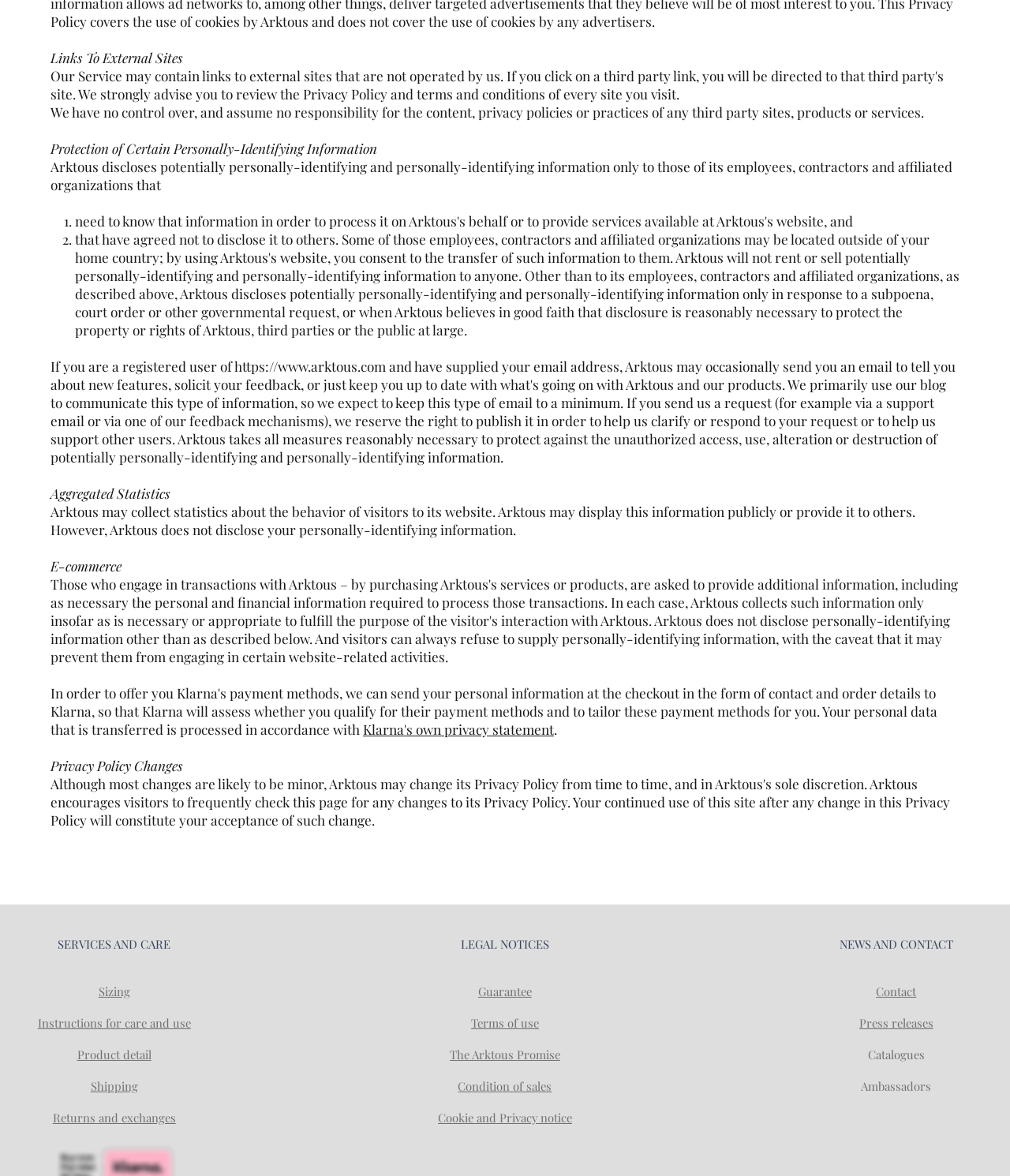Please identify the bounding box coordinates of the element that needs to be clicked to perform the following instruction: "View the sizing instructions".

[0.097, 0.836, 0.129, 0.85]